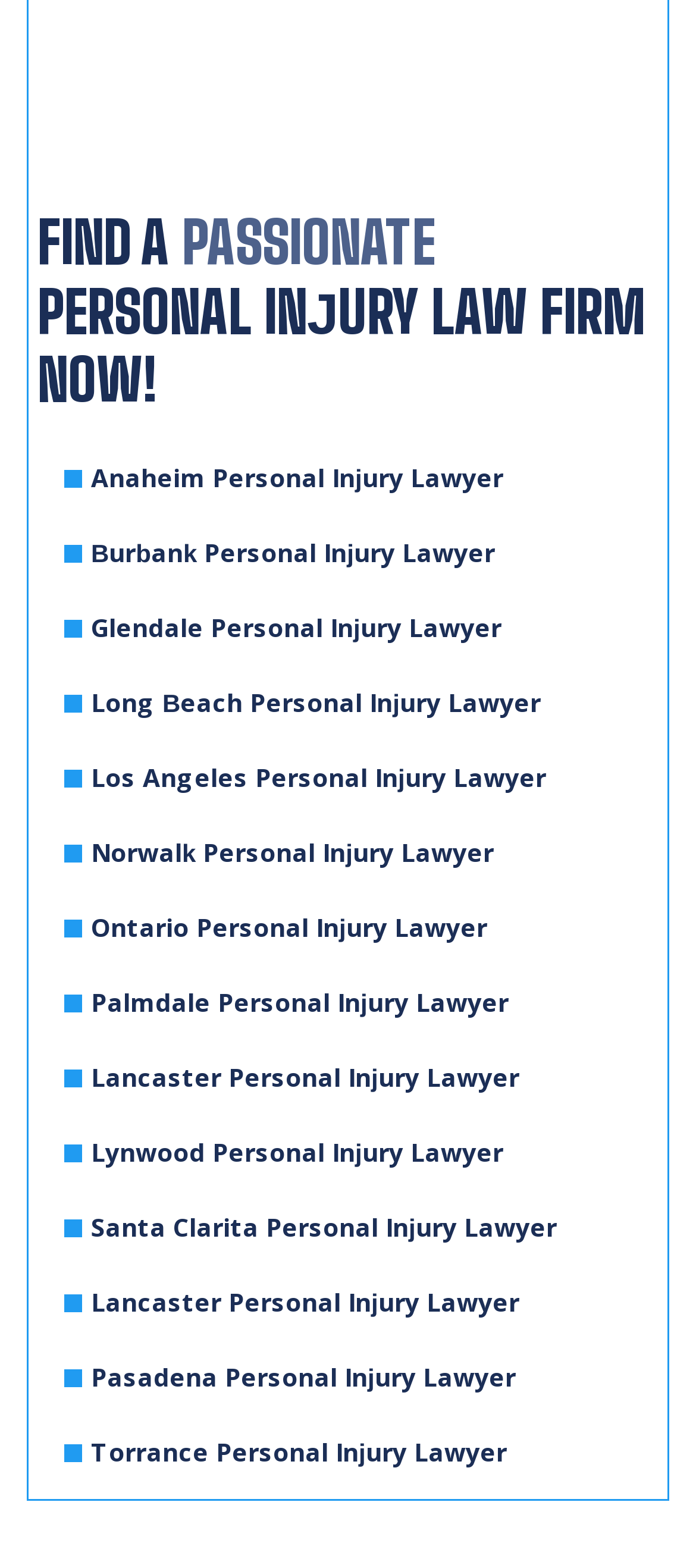Find the bounding box coordinates for the element described here: "Los Angeles Personal Injury Lawyer".

[0.092, 0.473, 0.908, 0.519]